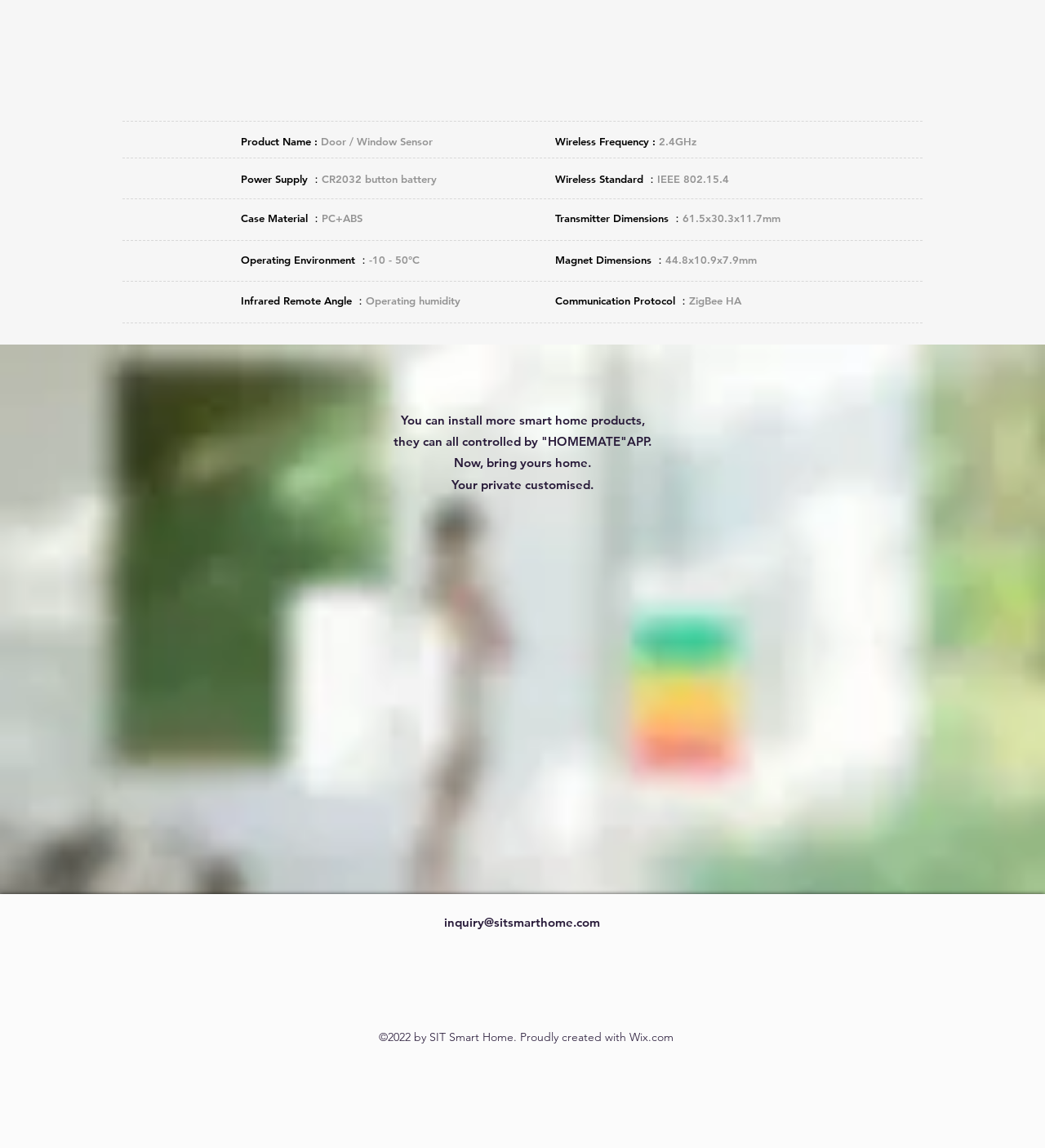What is the material of the product case?
Give a one-word or short phrase answer based on the image.

PC+ABS